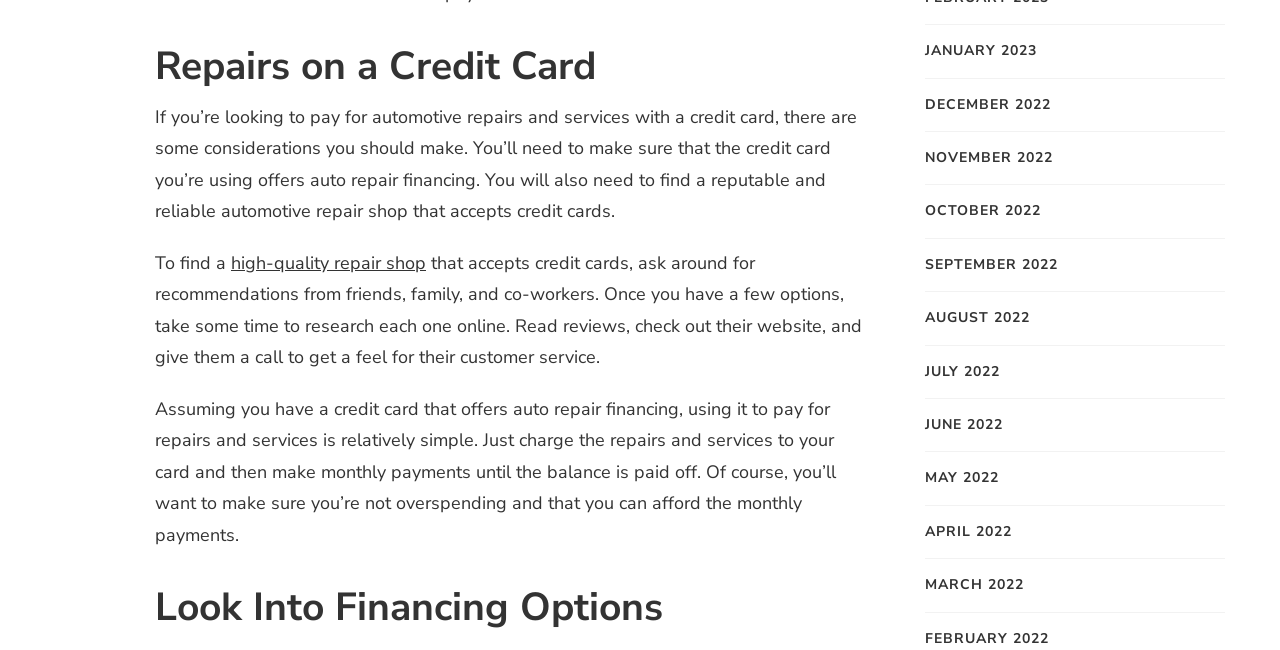What is the purpose of researching a repair shop online?
Look at the image and respond with a one-word or short-phrase answer.

To get a feel for their customer service